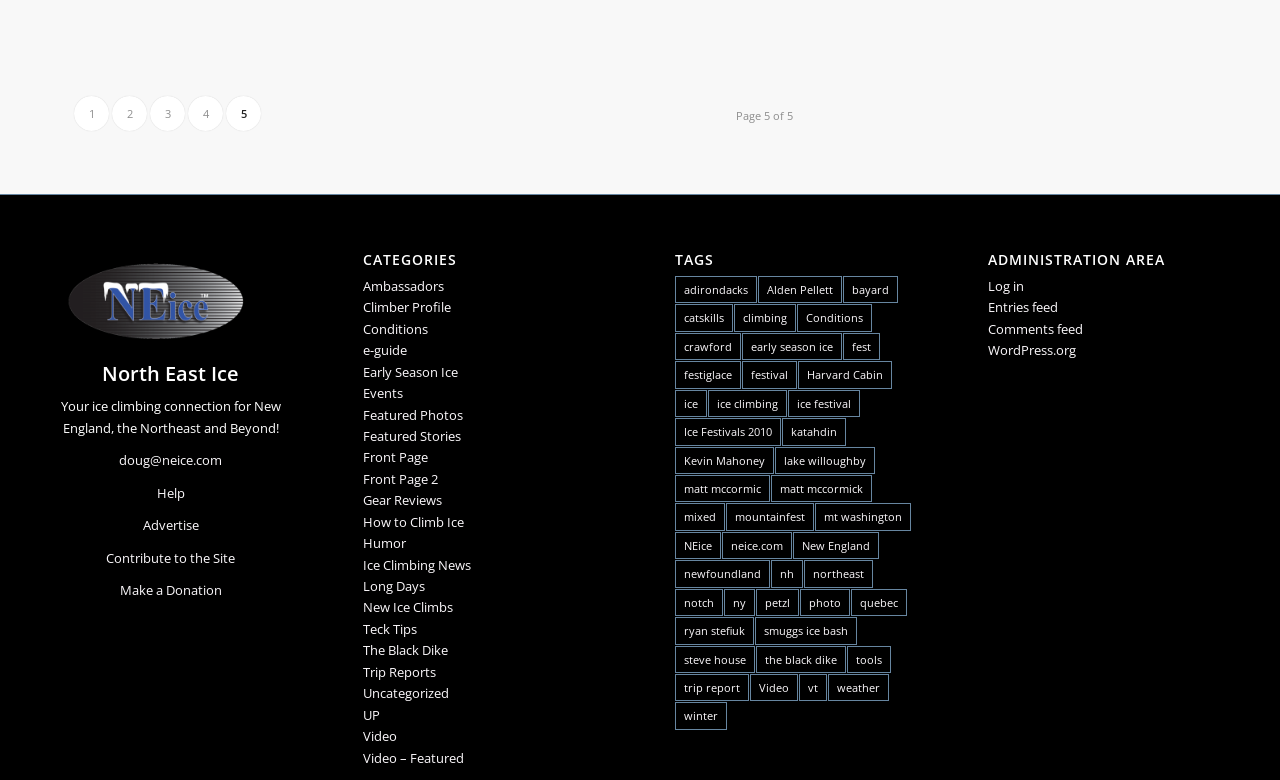Respond to the following question with a brief word or phrase:
How many tags are listed?

44